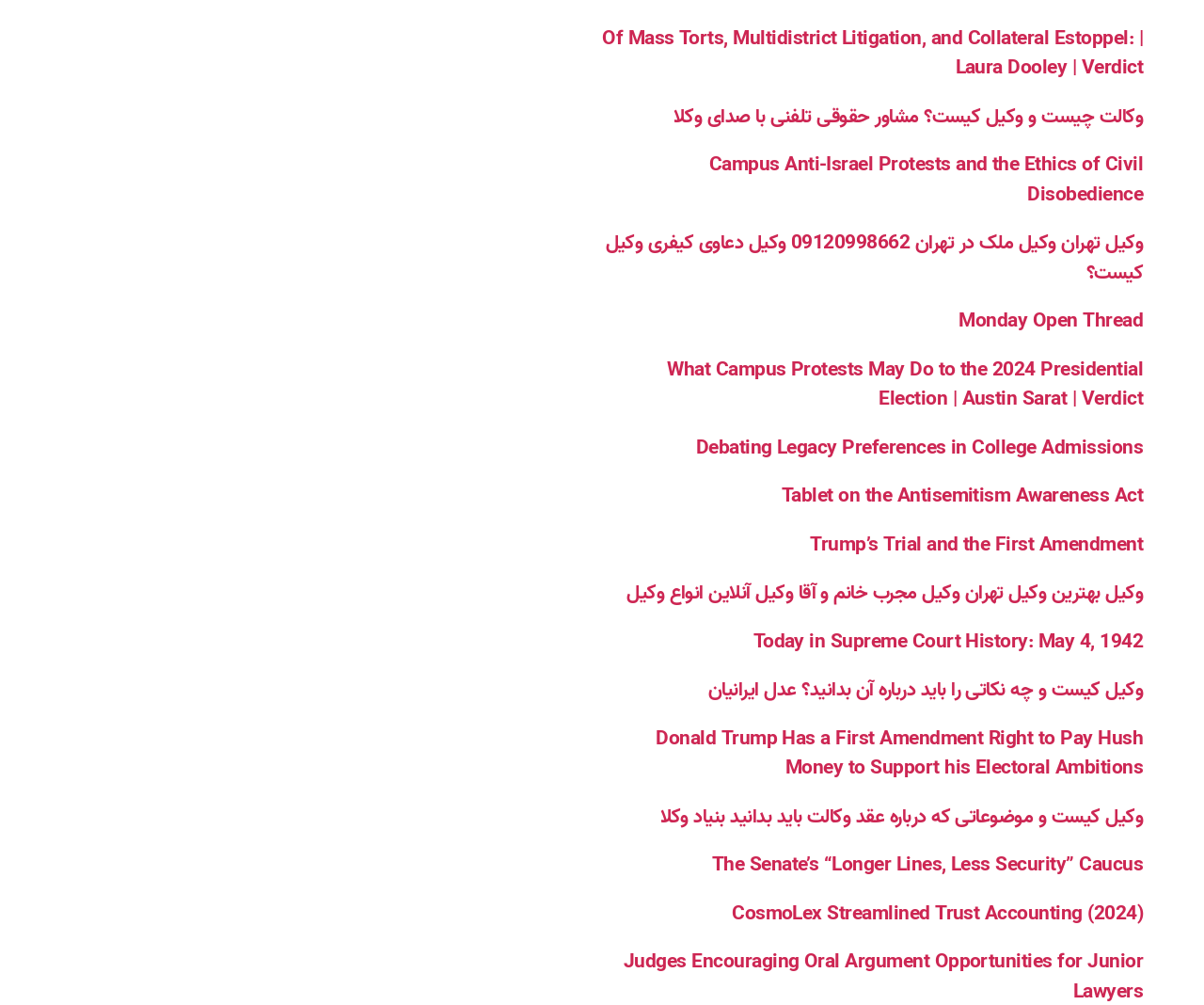Identify the bounding box coordinates of the specific part of the webpage to click to complete this instruction: "Explore the topic of Campus Anti-Israel Protests and the Ethics of Civil Disobedience".

[0.589, 0.148, 0.949, 0.209]